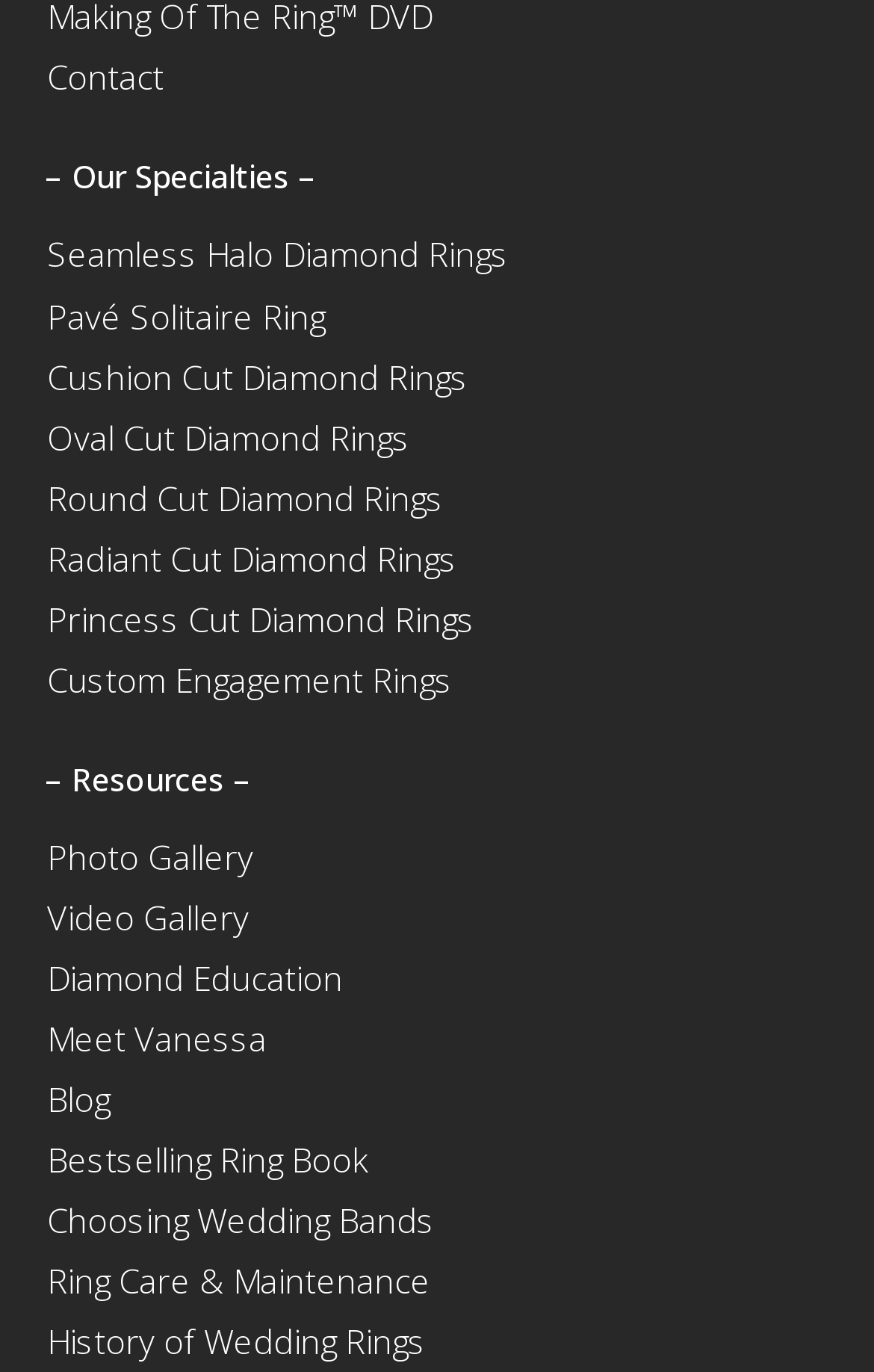Determine the bounding box coordinates of the area to click in order to meet this instruction: "Learn about Diamond Education".

[0.054, 0.696, 0.392, 0.729]